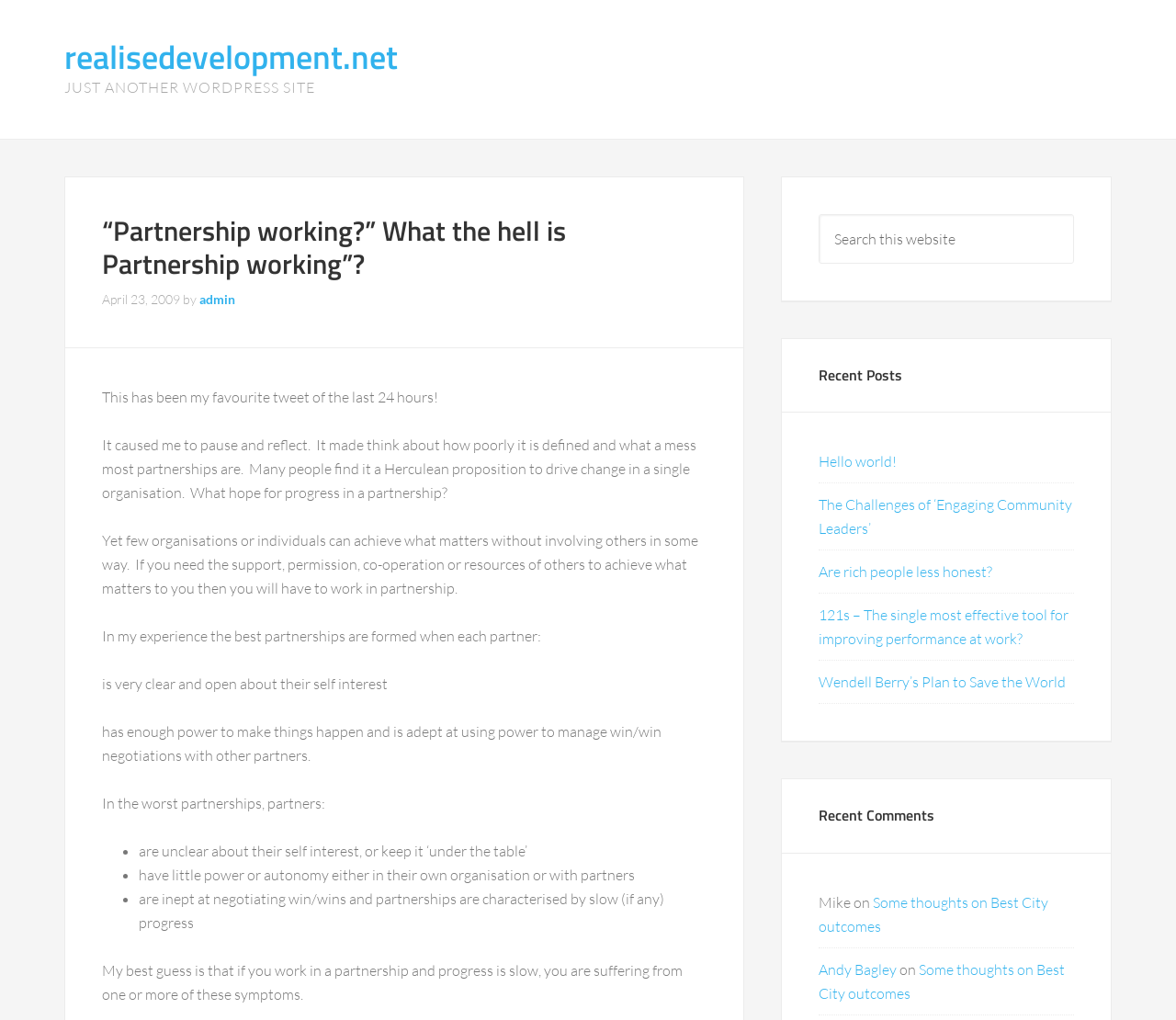Determine the bounding box coordinates for the area that needs to be clicked to fulfill this task: "Search this website". The coordinates must be given as four float numbers between 0 and 1, i.e., [left, top, right, bottom].

[0.696, 0.21, 0.913, 0.259]